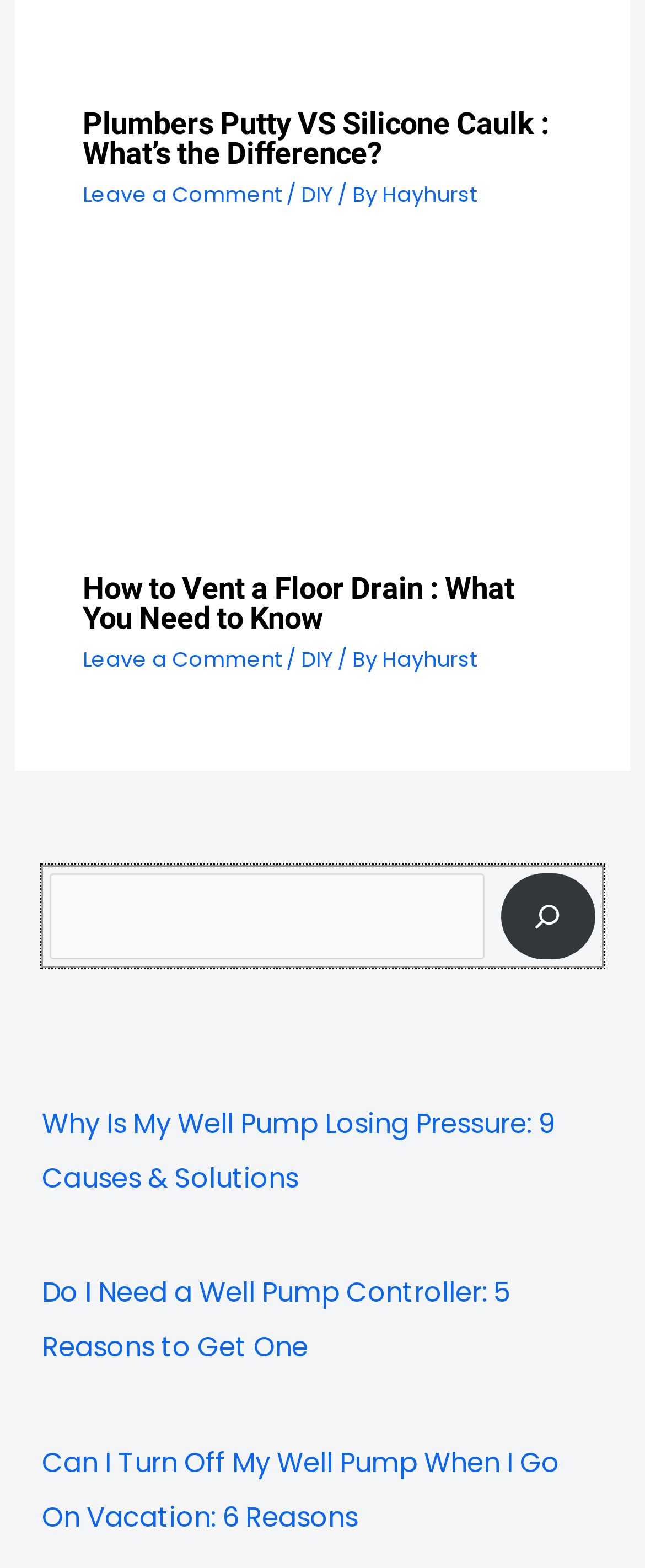Can you find the bounding box coordinates for the element that needs to be clicked to execute this instruction: "Read more about How to Vent a Floor Drain"? The coordinates should be given as four float numbers between 0 and 1, i.e., [left, top, right, bottom].

[0.128, 0.25, 0.872, 0.275]